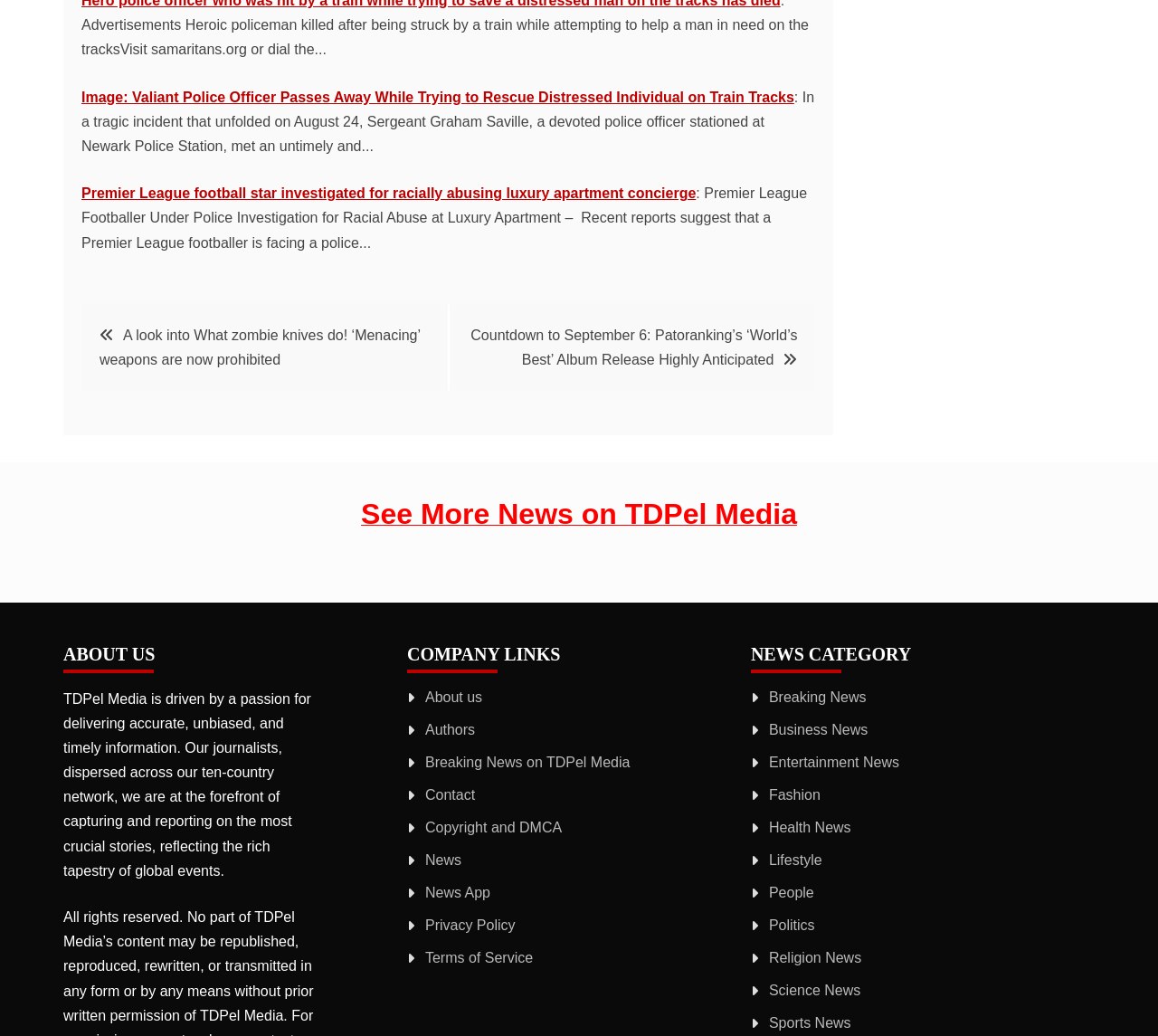Pinpoint the bounding box coordinates for the area that should be clicked to perform the following instruction: "Learn about the company".

[0.055, 0.616, 0.273, 0.649]